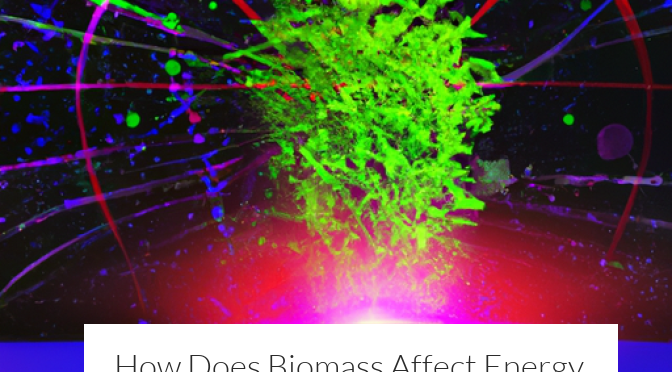Please answer the following question using a single word or phrase: What is the main topic of the image?

Biomass as renewable energy